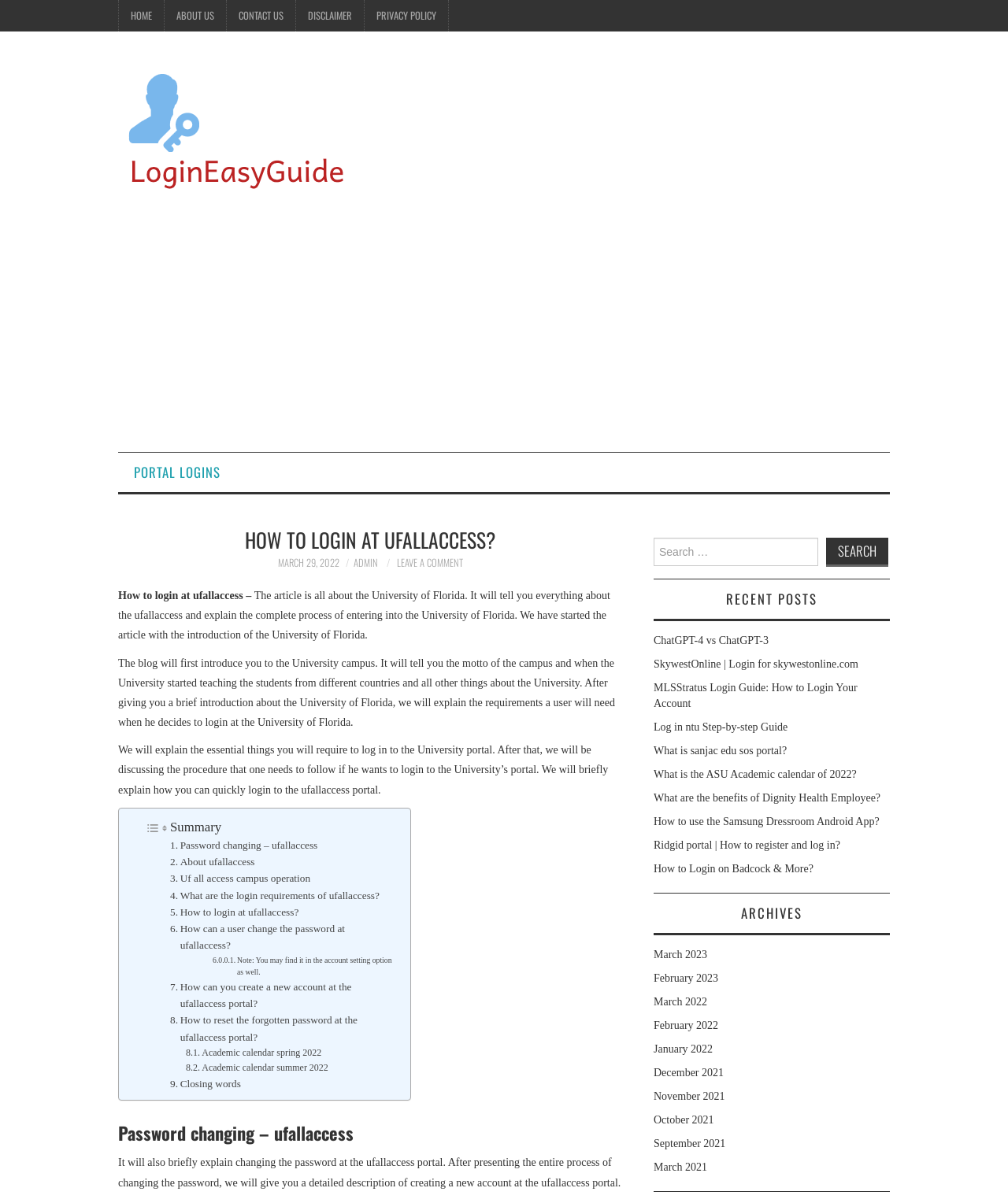What is the earliest archive month listed?
Give a detailed and exhaustive answer to the question.

In the 'ARCHIVES' section, the earliest month listed is September 2021, which suggests that the webpage has been active since at least September 2021.